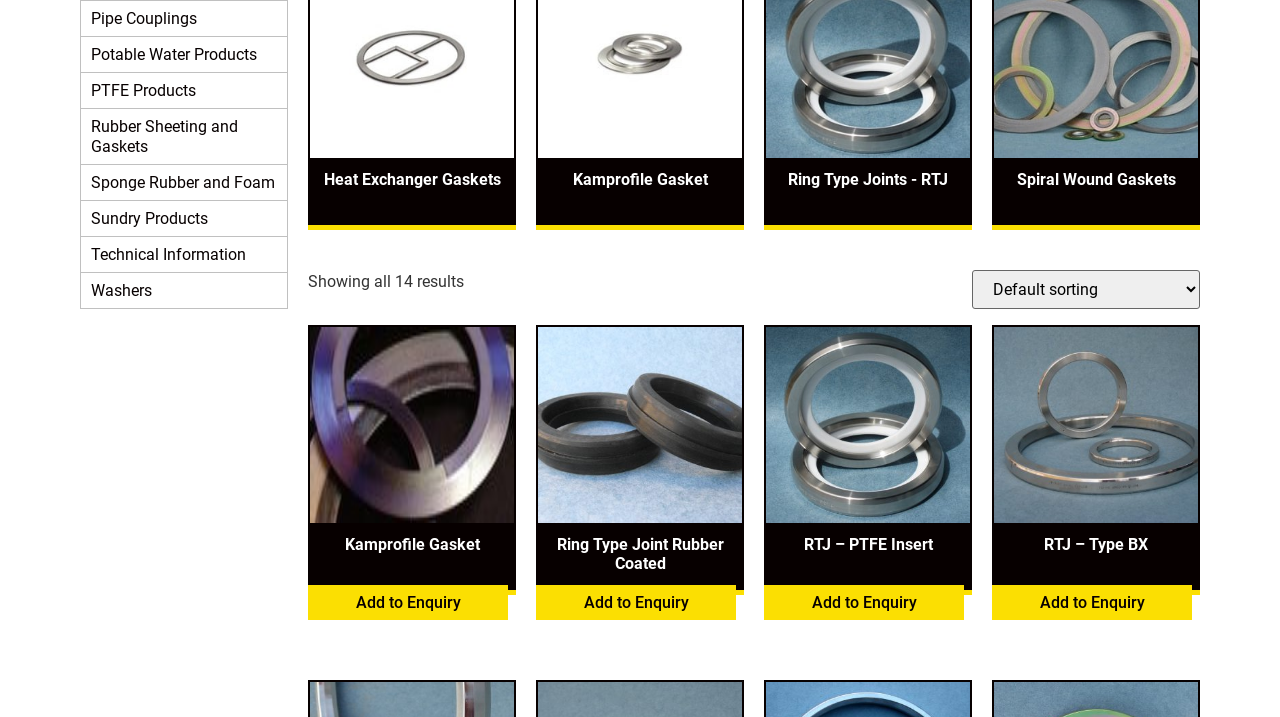Given the element description Kamprofile Gasket, specify the bounding box coordinates of the corresponding UI element in the format (top-left x, top-left y, bottom-right x, bottom-right y). All values must be between 0 and 1.

[0.241, 0.453, 0.403, 0.829]